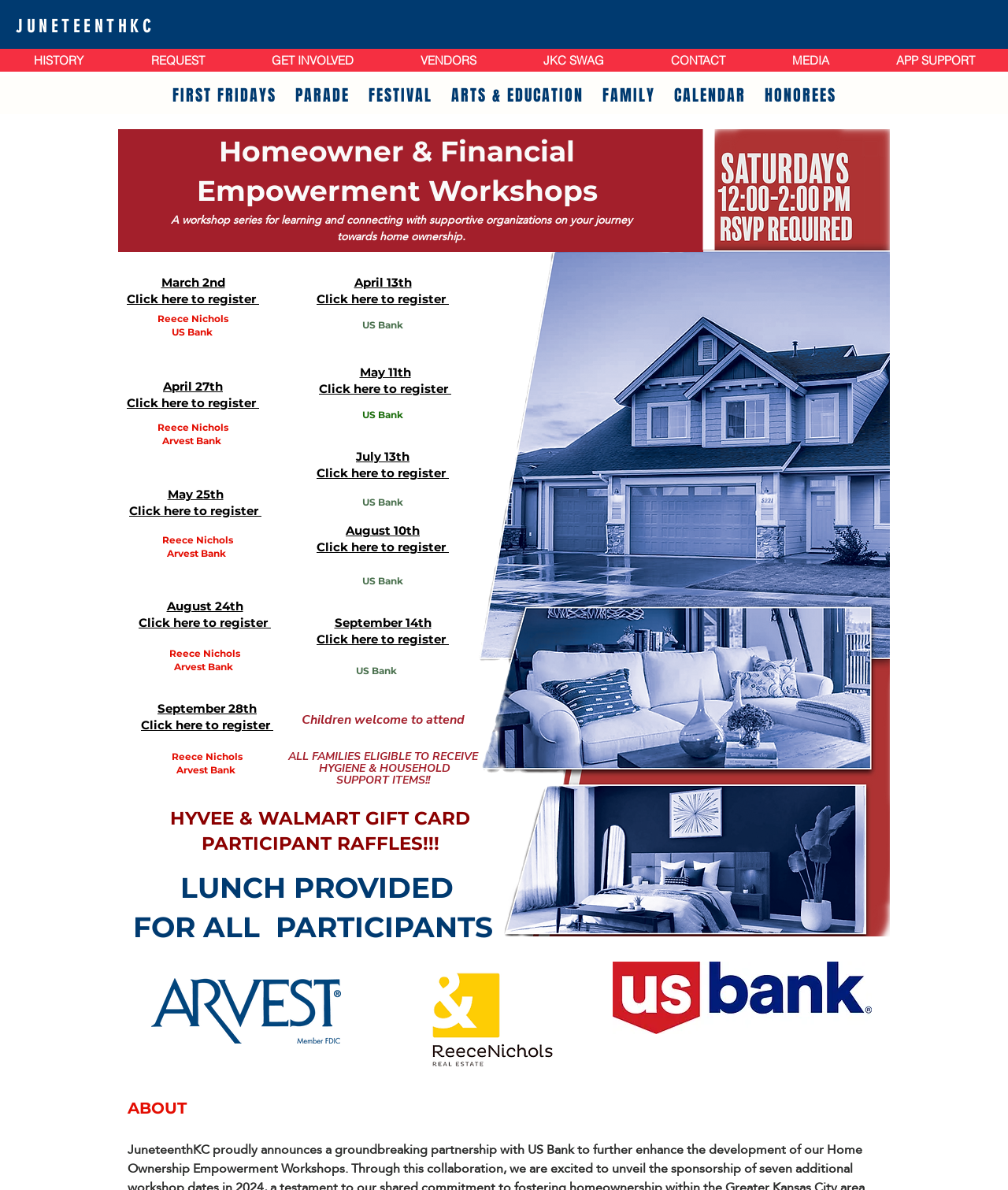Given the element description "ARTS & EDUCATION" in the screenshot, predict the bounding box coordinates of that UI element.

[0.439, 0.064, 0.586, 0.096]